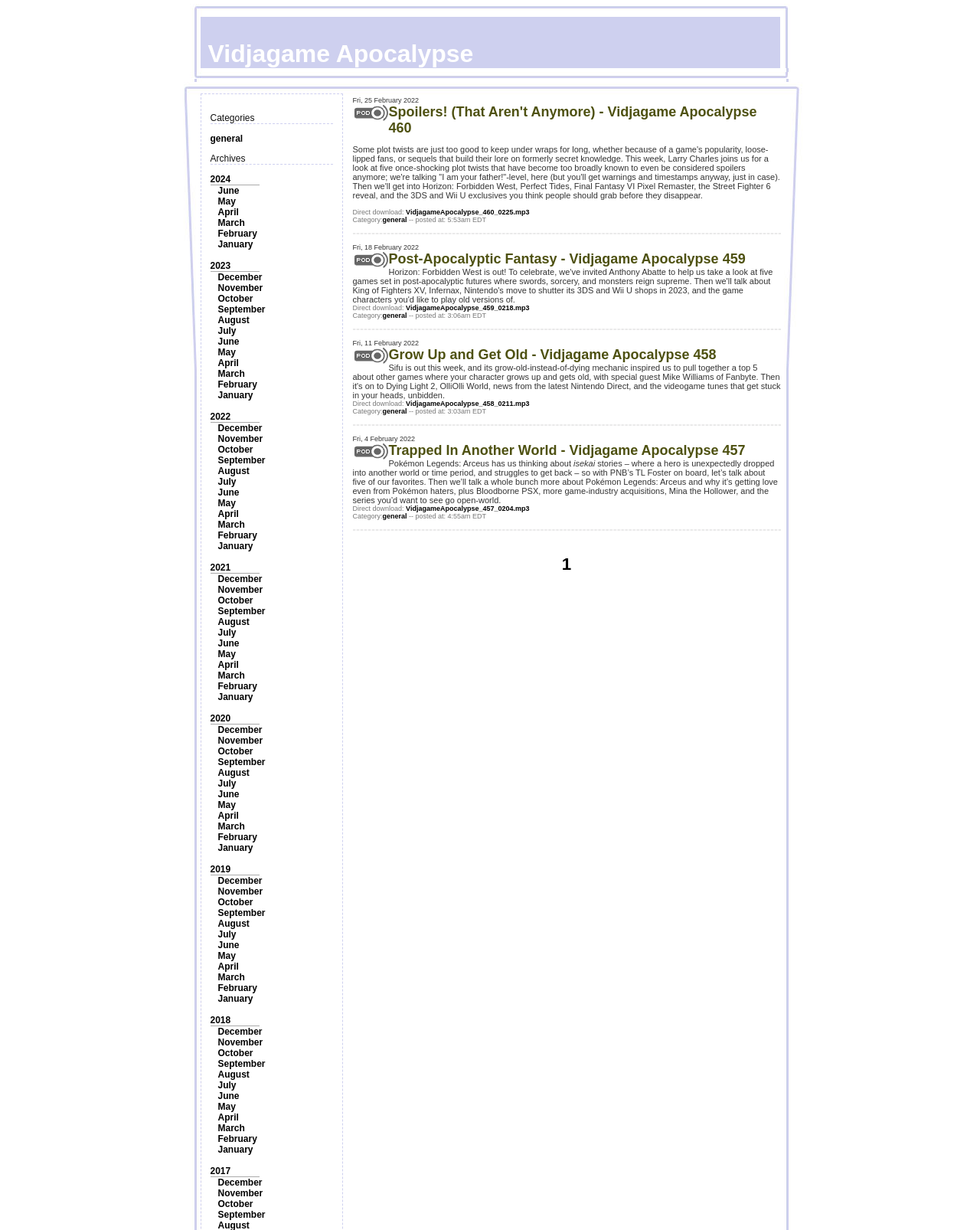What is the position of the link 'May' in the year 2023?
Look at the image and answer with only one word or phrase.

third